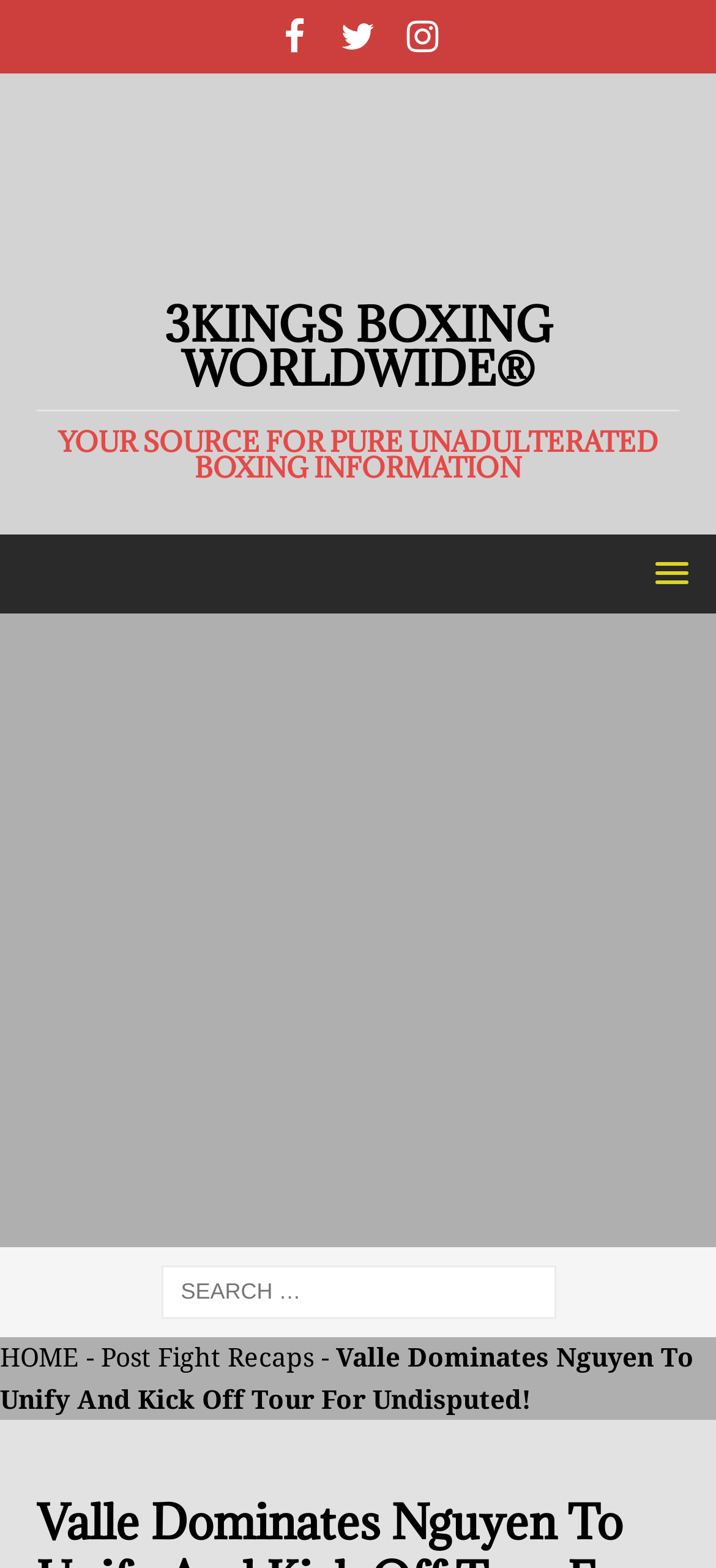Determine the bounding box coordinates (top-left x, top-left y, bottom-right x, bottom-right y) of the UI element described in the following text: Facebook

[0.365, 0.0, 0.455, 0.047]